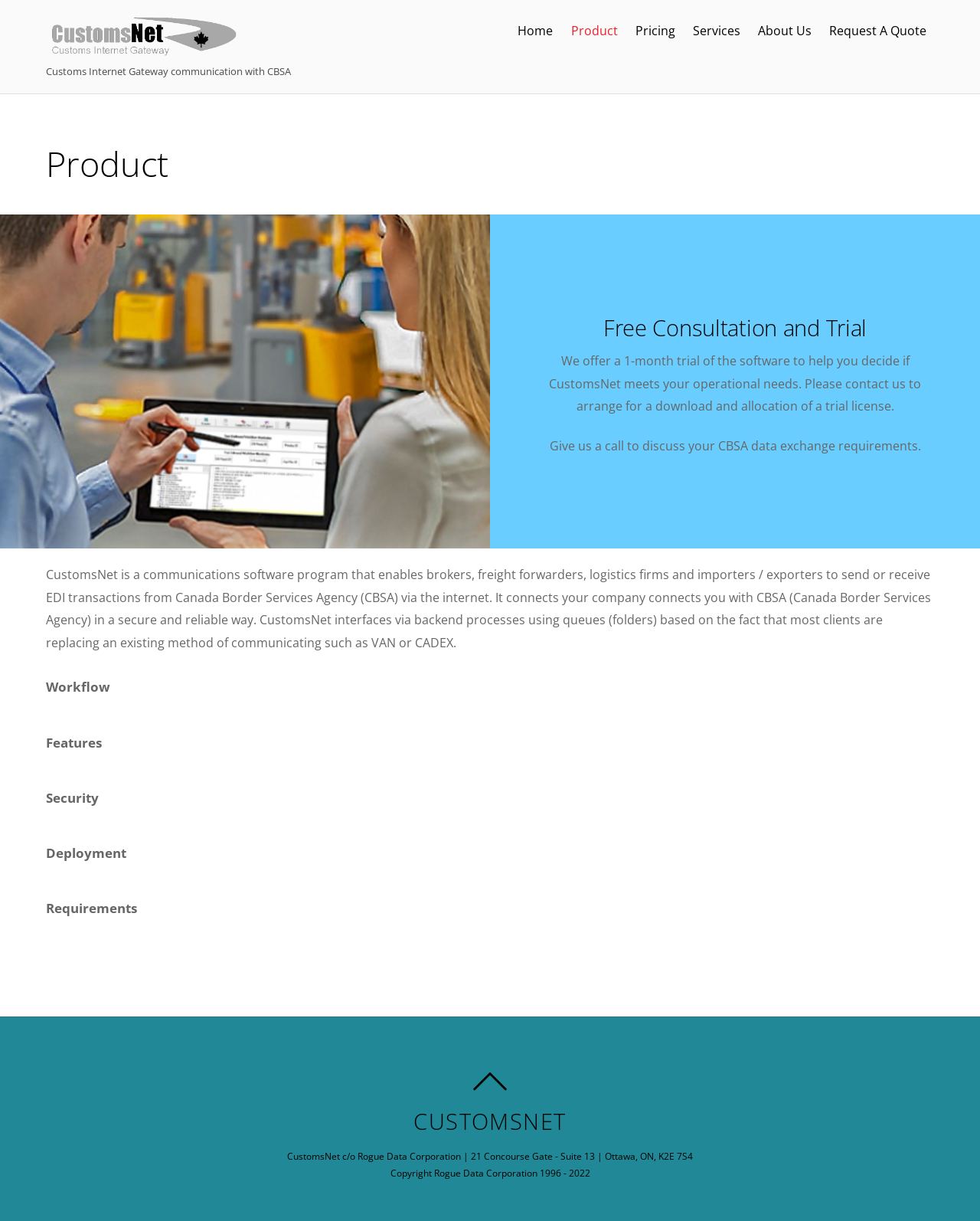What is offered for trial? Analyze the screenshot and reply with just one word or a short phrase.

Software